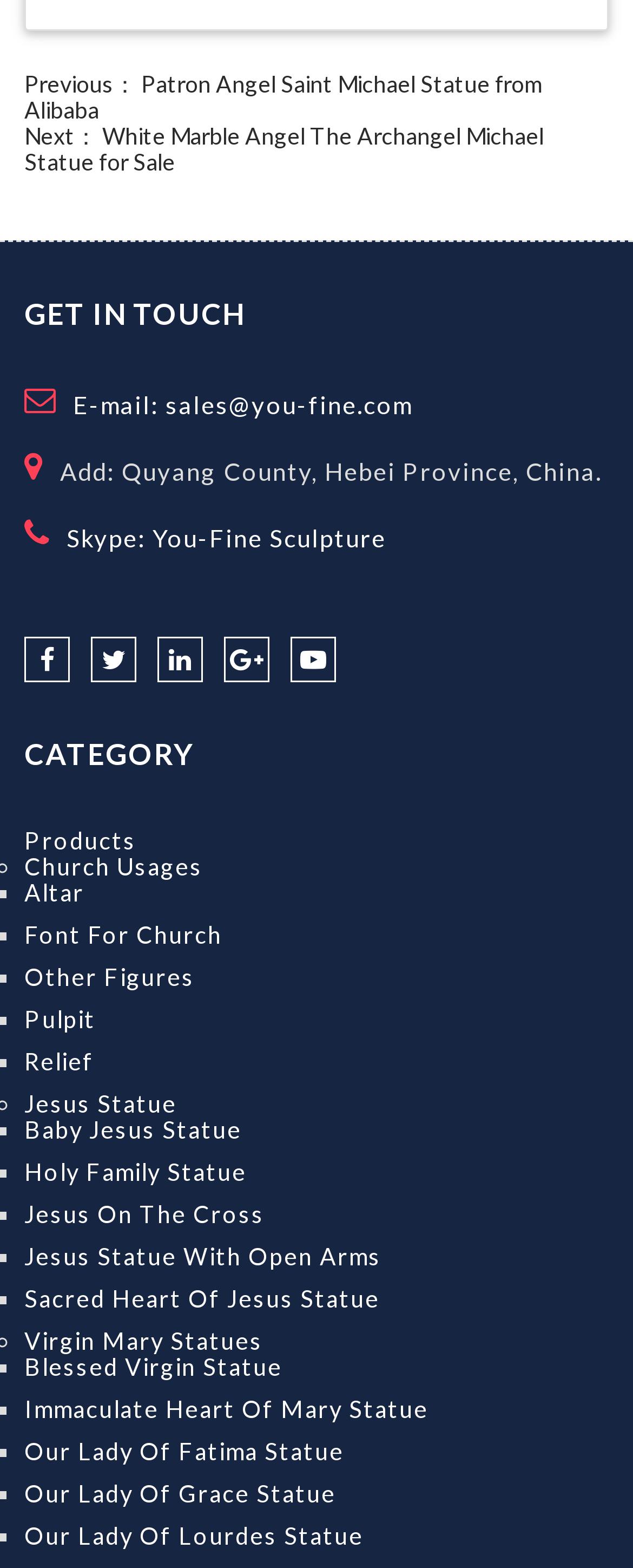Could you provide the bounding box coordinates for the portion of the screen to click to complete this instruction: "Get in touch through email"?

[0.115, 0.248, 0.651, 0.267]